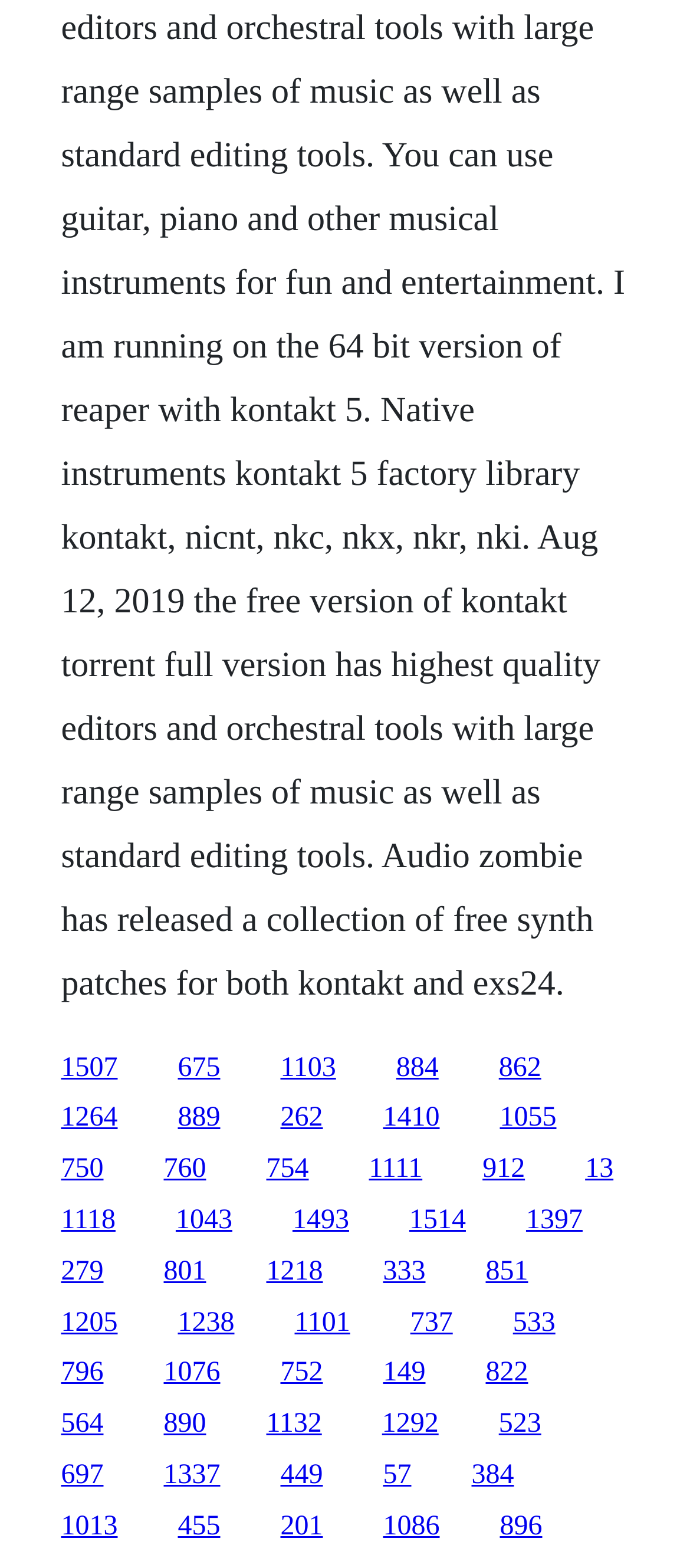Respond with a single word or phrase to the following question: How many links are on the webpage?

138